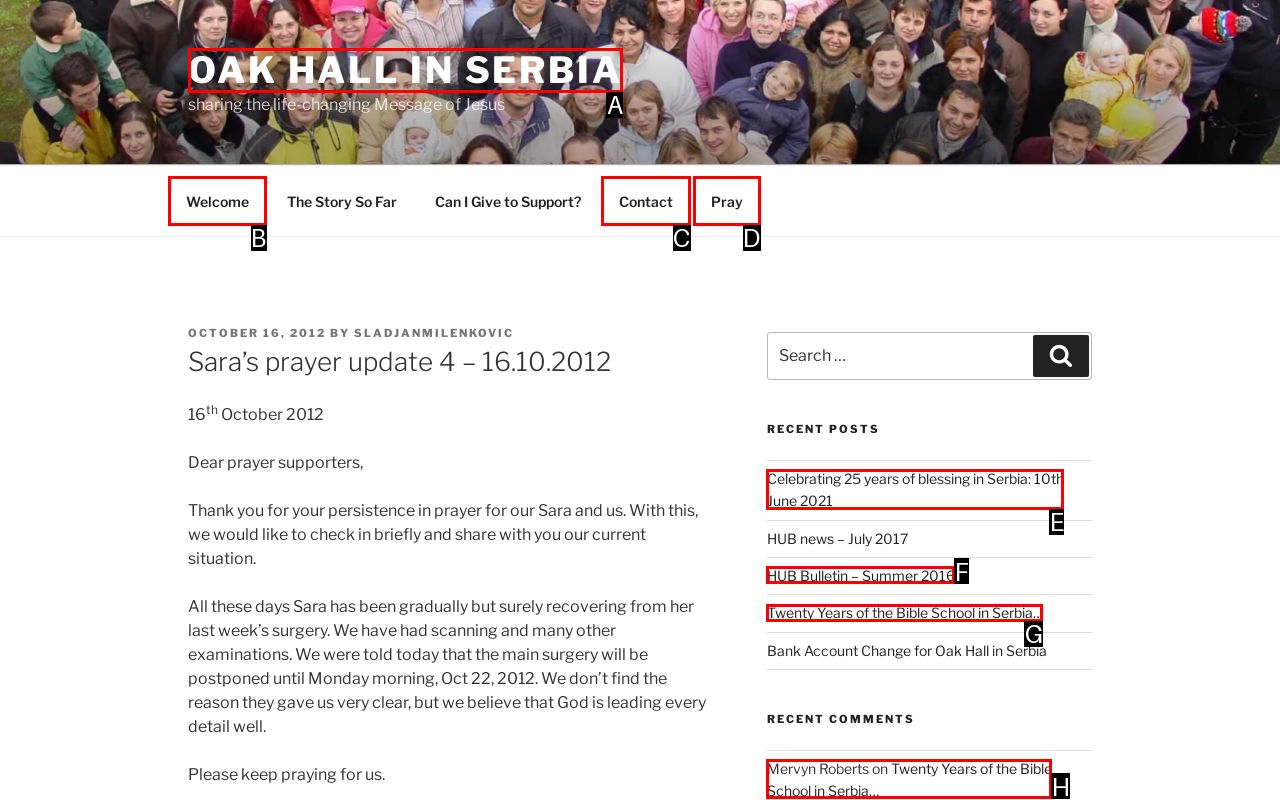Given the element description: Contact, choose the HTML element that aligns with it. Indicate your choice with the corresponding letter.

C